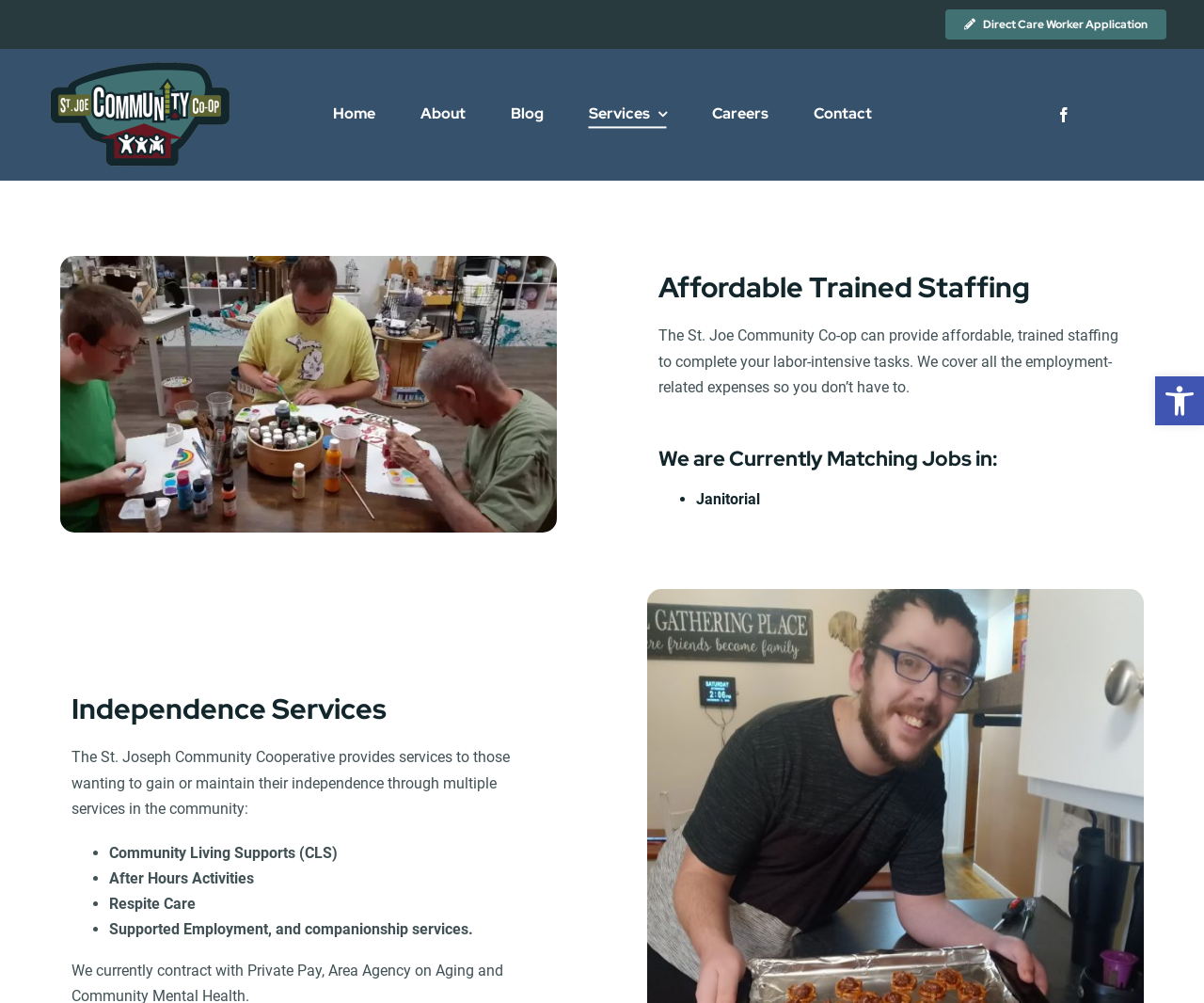Give a short answer using one word or phrase for the question:
How many types of jobs are currently being matched?

One